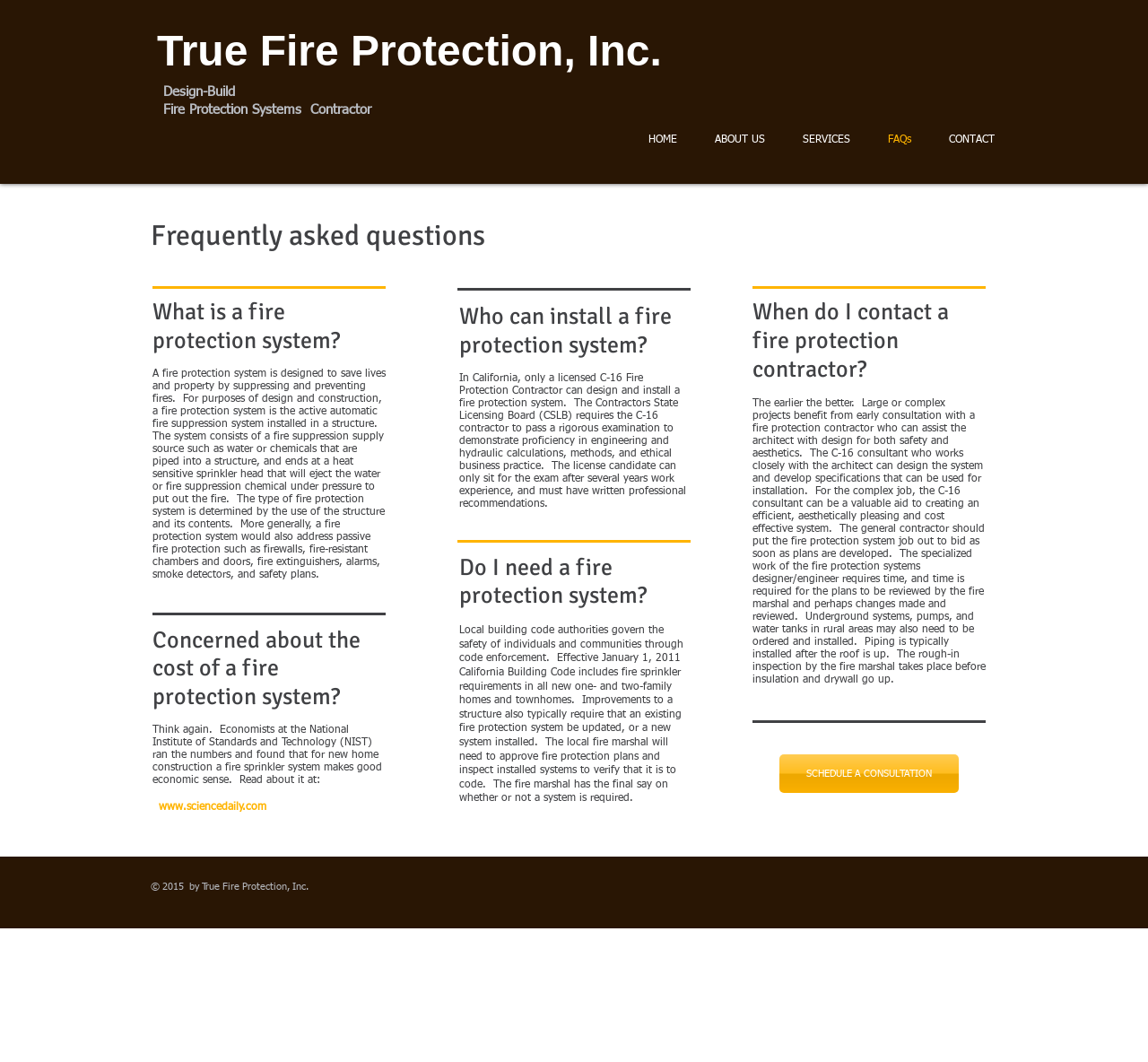When should I contact a fire protection contractor?
Examine the image and give a concise answer in one word or a short phrase.

The earlier the better